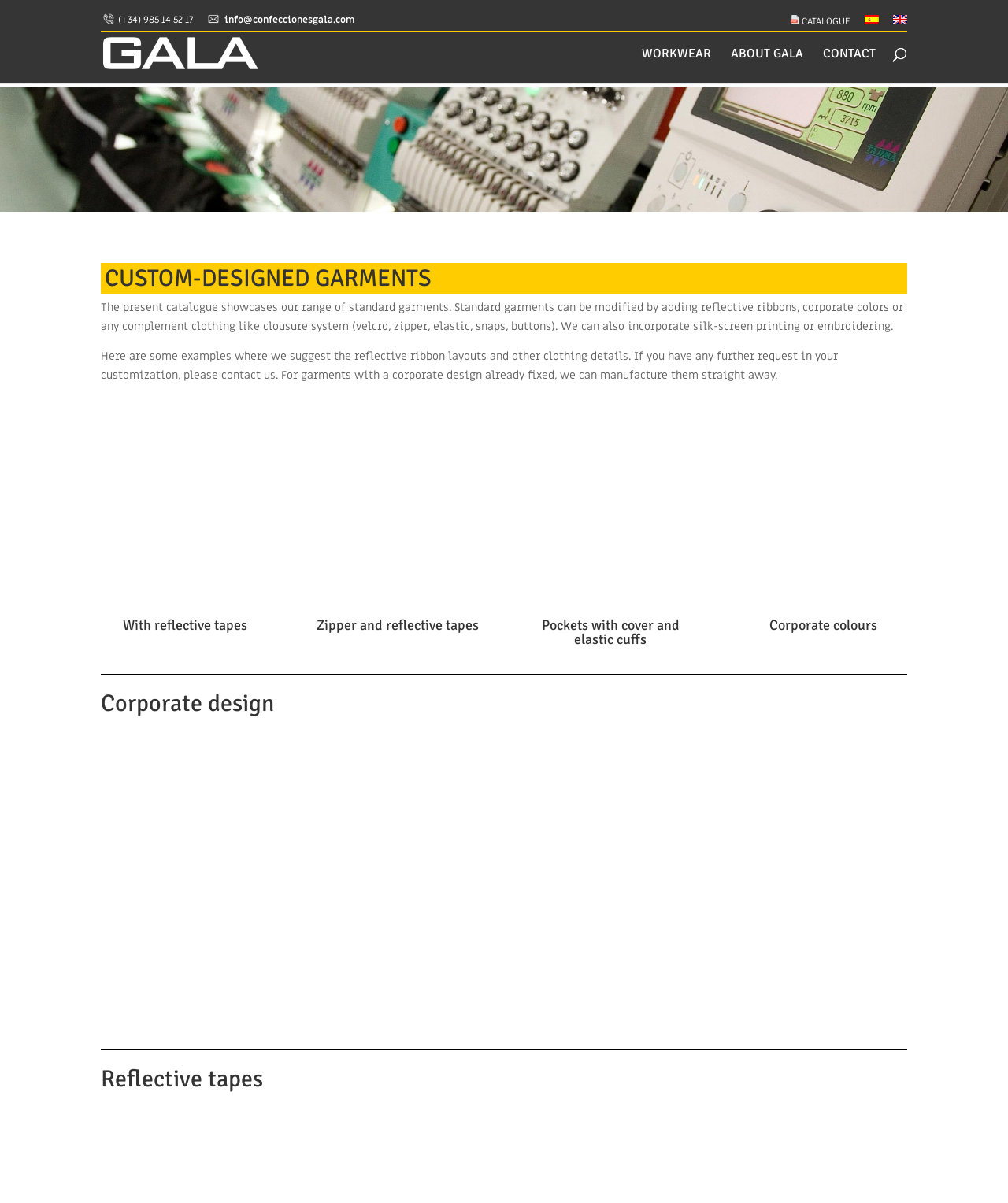Indicate the bounding box coordinates of the element that needs to be clicked to satisfy the following instruction: "View catalogue". The coordinates should be four float numbers between 0 and 1, i.e., [left, top, right, bottom].

[0.784, 0.012, 0.844, 0.028]